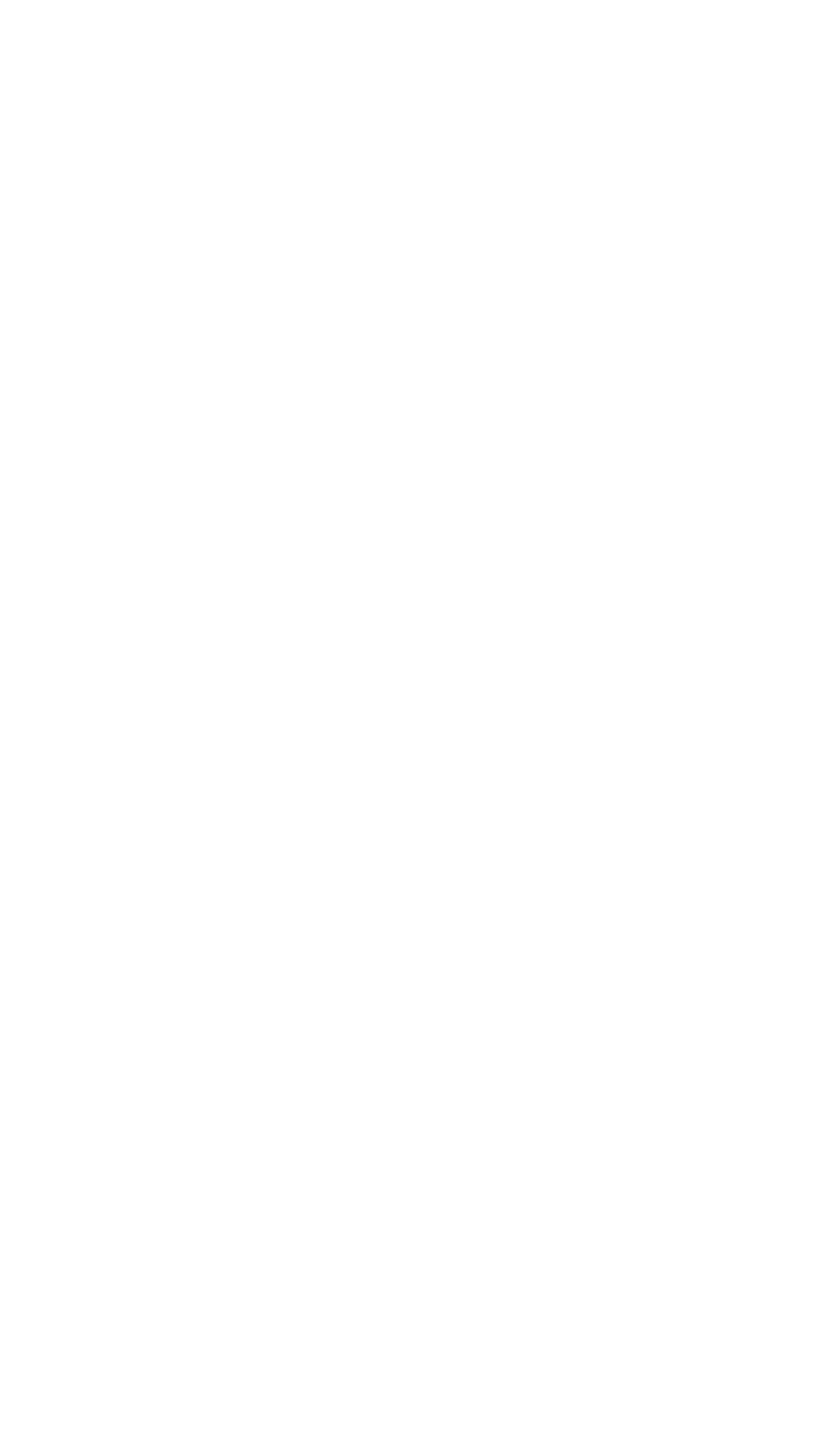Locate the coordinates of the bounding box for the clickable region that fulfills this instruction: "Follow the Library on Facebook".

[0.077, 0.543, 0.295, 0.566]